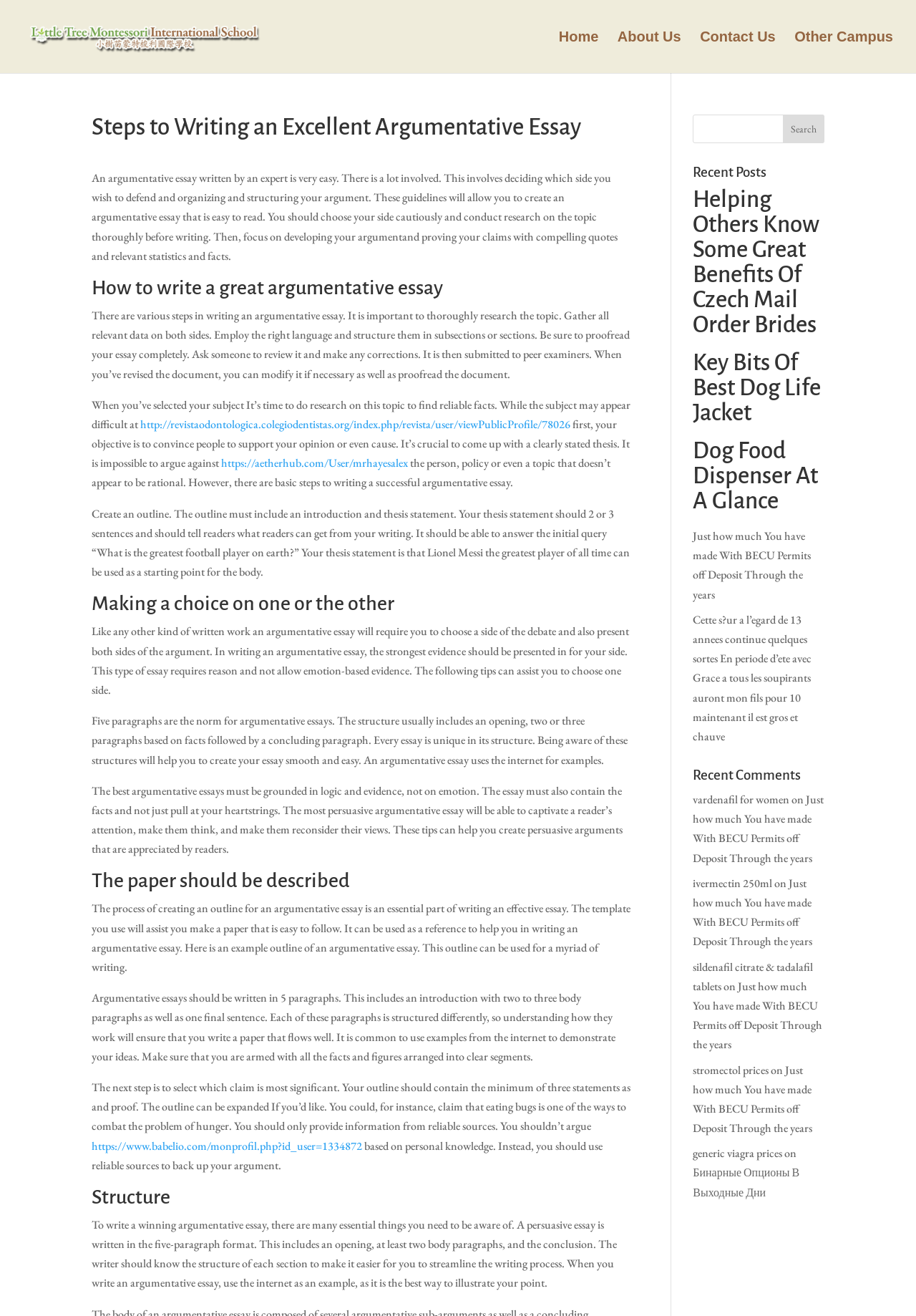How many paragraphs are typically in an argumentative essay?
Provide a detailed and extensive answer to the question.

The webpage states that an argumentative essay usually consists of five paragraphs, including an introduction, two to three body paragraphs, and a concluding paragraph.